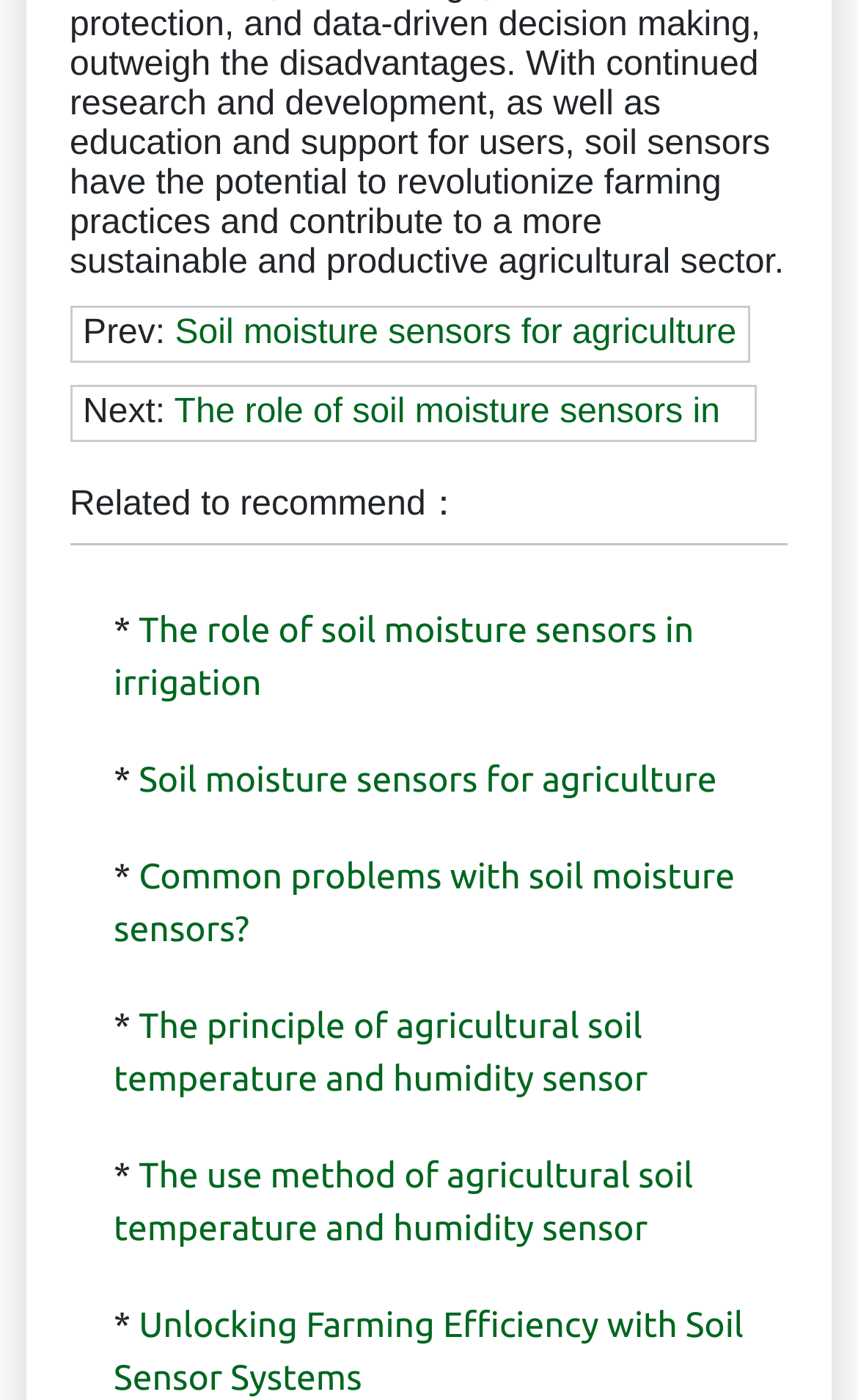Predict the bounding box coordinates of the area that should be clicked to accomplish the following instruction: "Learn how to use agricultural soil temperature and humidity sensor". The bounding box coordinates should consist of four float numbers between 0 and 1, i.e., [left, top, right, bottom].

[0.133, 0.825, 0.808, 0.891]